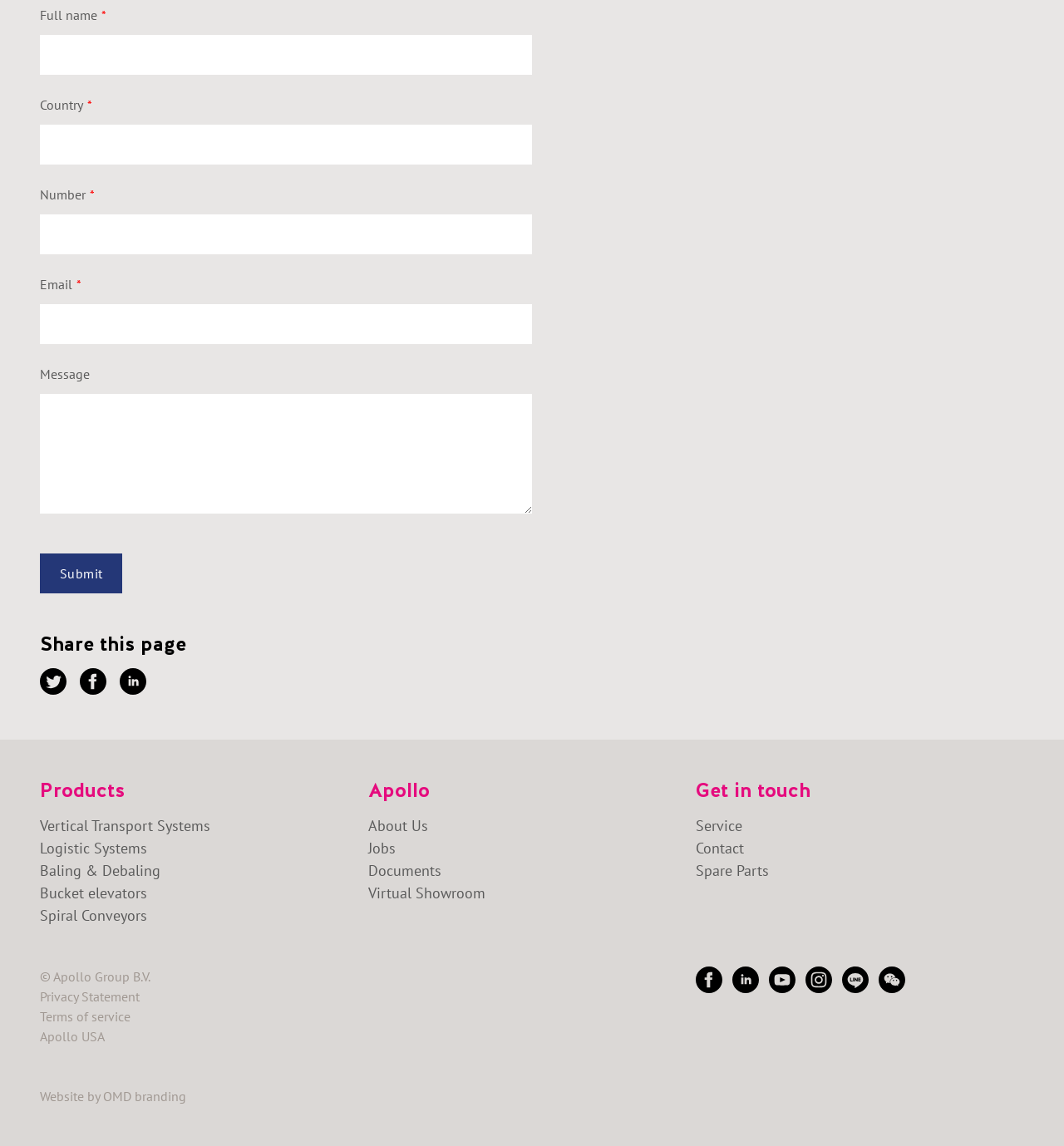Please identify the bounding box coordinates of where to click in order to follow the instruction: "Select country".

[0.038, 0.109, 0.5, 0.144]